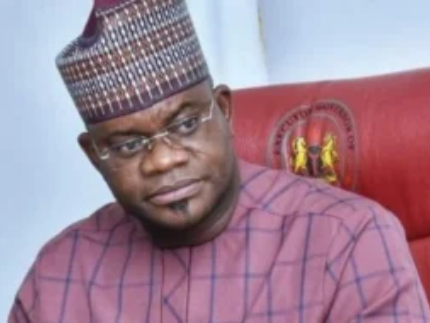What is the color of the chair behind Yahaya Bello?
Using the visual information from the image, give a one-word or short-phrase answer.

Red